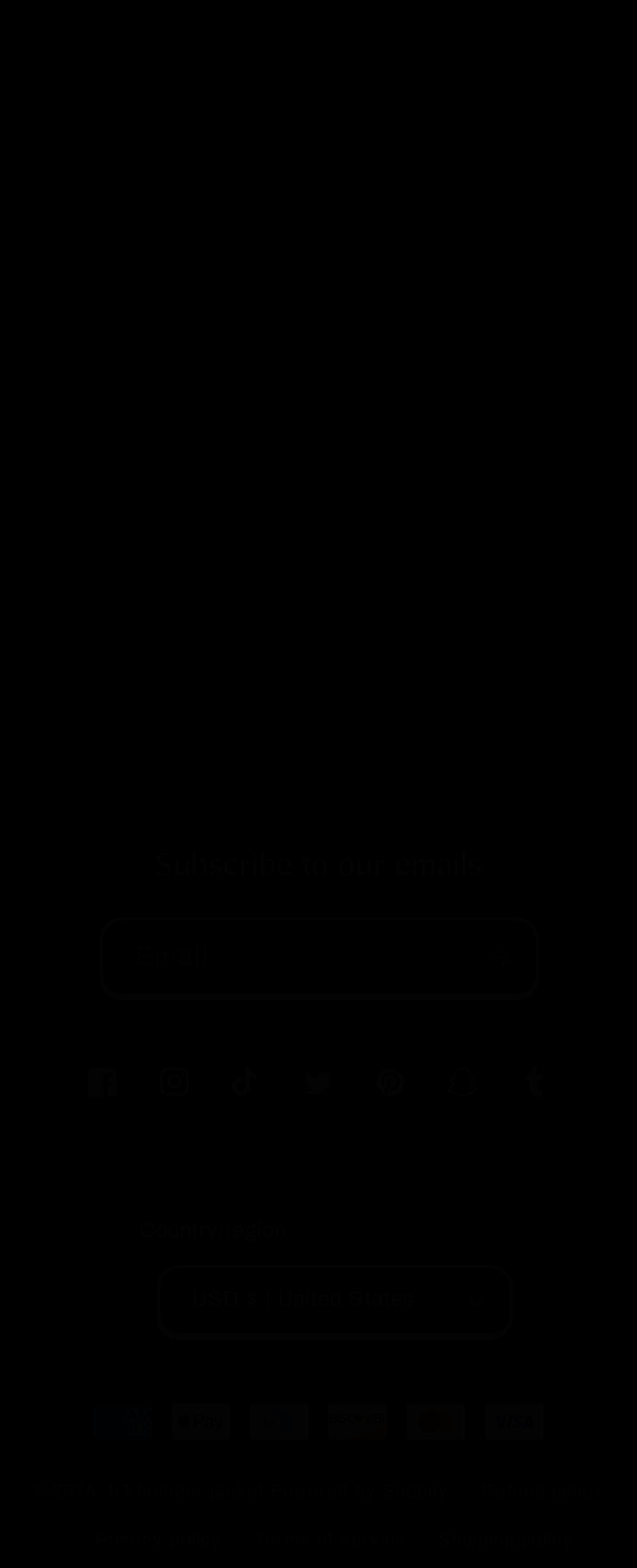Find the bounding box coordinates of the clickable element required to execute the following instruction: "Subscribe to the newsletter". Provide the coordinates as four float numbers between 0 and 1, i.e., [left, top, right, bottom].

[0.727, 0.585, 0.84, 0.636]